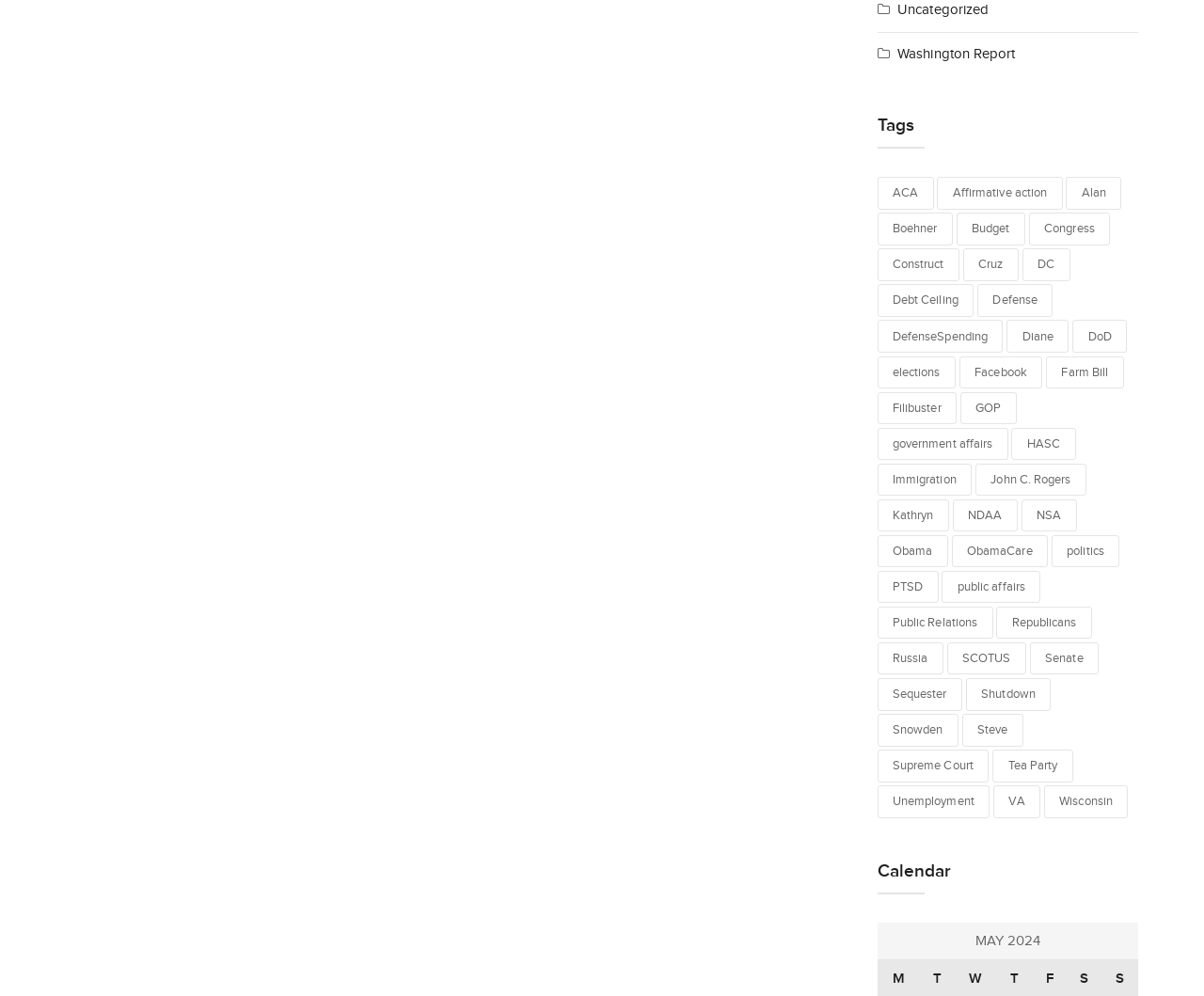Identify the coordinates of the bounding box for the element that must be clicked to accomplish the instruction: "Click on the 'Uncategorized' link".

[0.746, 0.002, 0.821, 0.017]